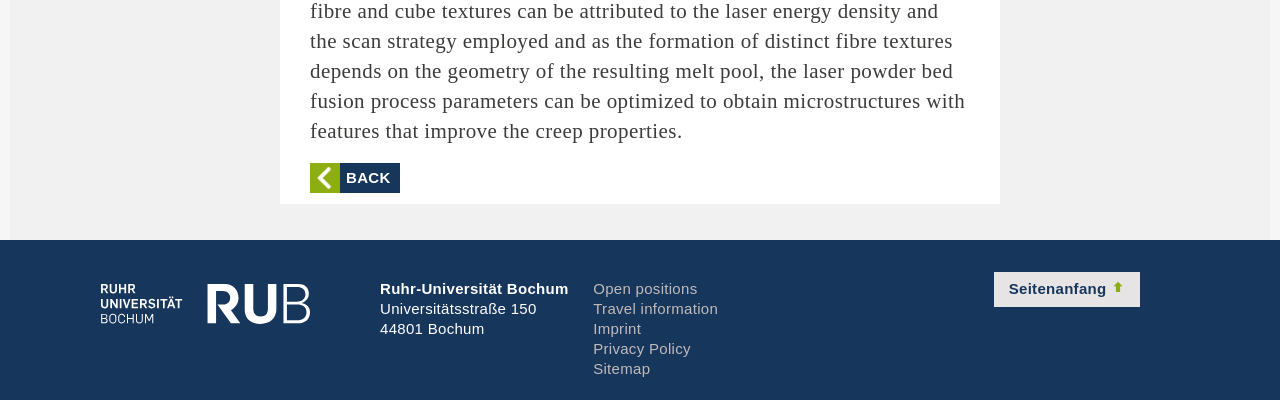Provide a brief response to the question below using one word or phrase:
What is the purpose of the 'BACK' button?

To go back